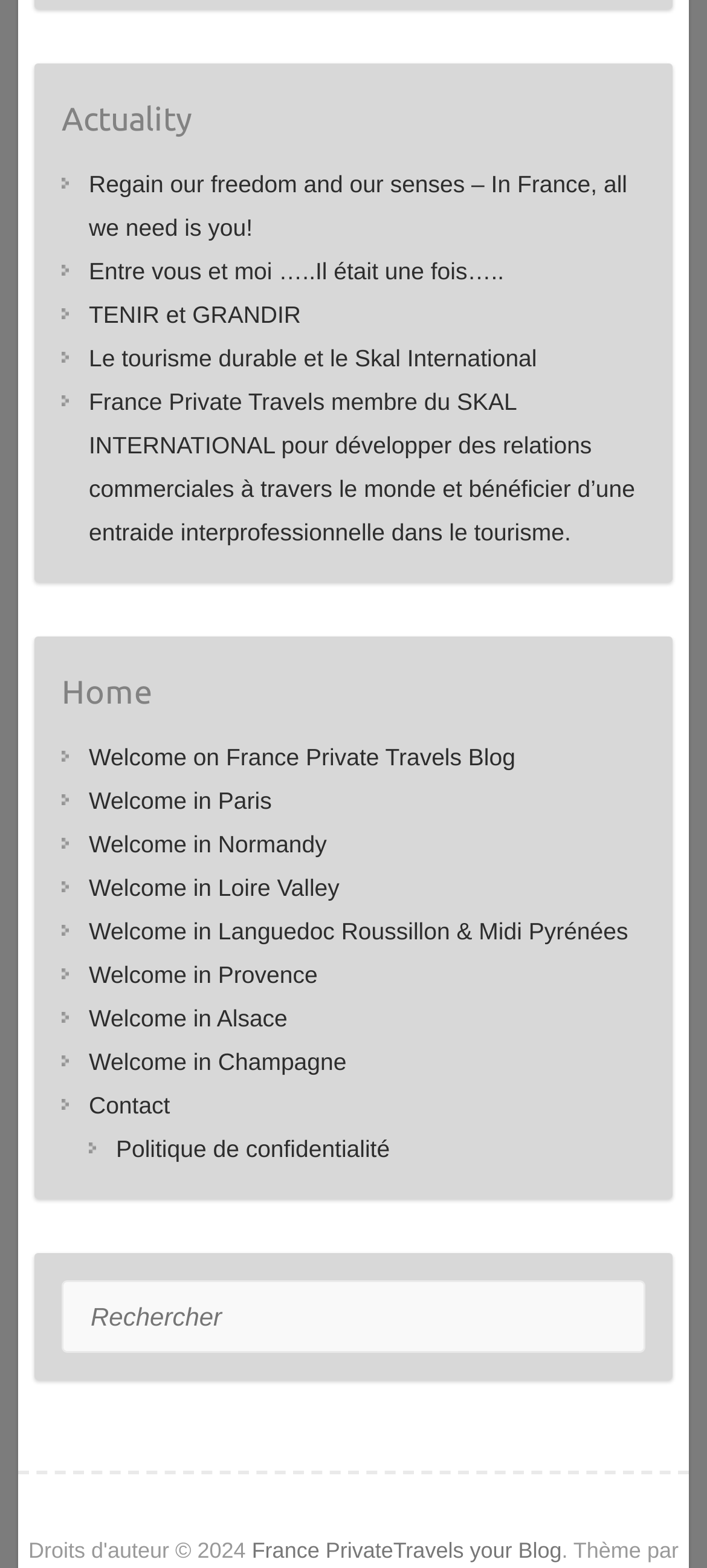Bounding box coordinates are specified in the format (top-left x, top-left y, bottom-right x, bottom-right y). All values are floating point numbers bounded between 0 and 1. Please provide the bounding box coordinate of the region this sentence describes: Welcome in Paris

[0.126, 0.502, 0.384, 0.519]